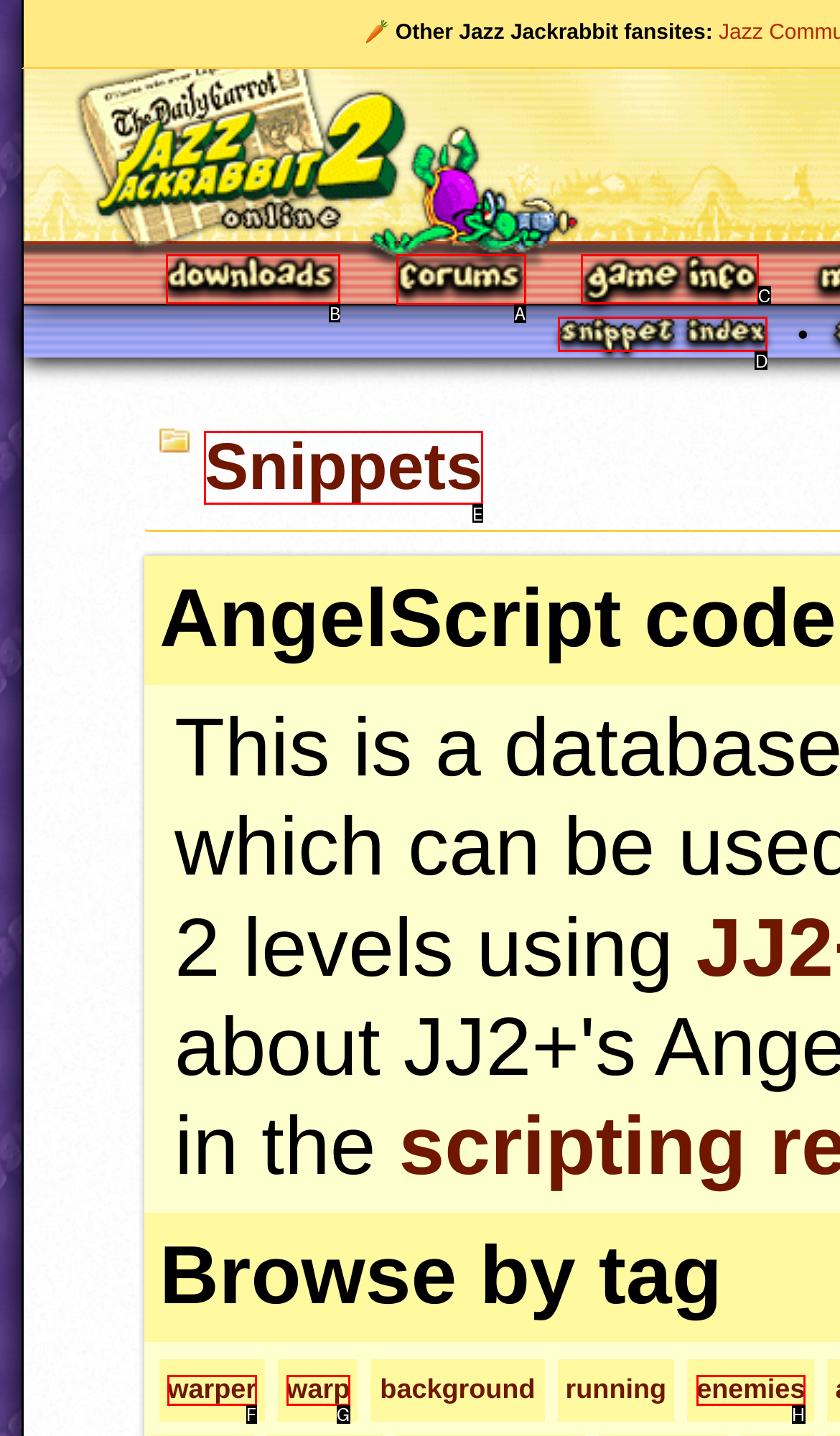Select the HTML element that needs to be clicked to perform the task: Visit the Forums page. Reply with the letter of the chosen option.

A